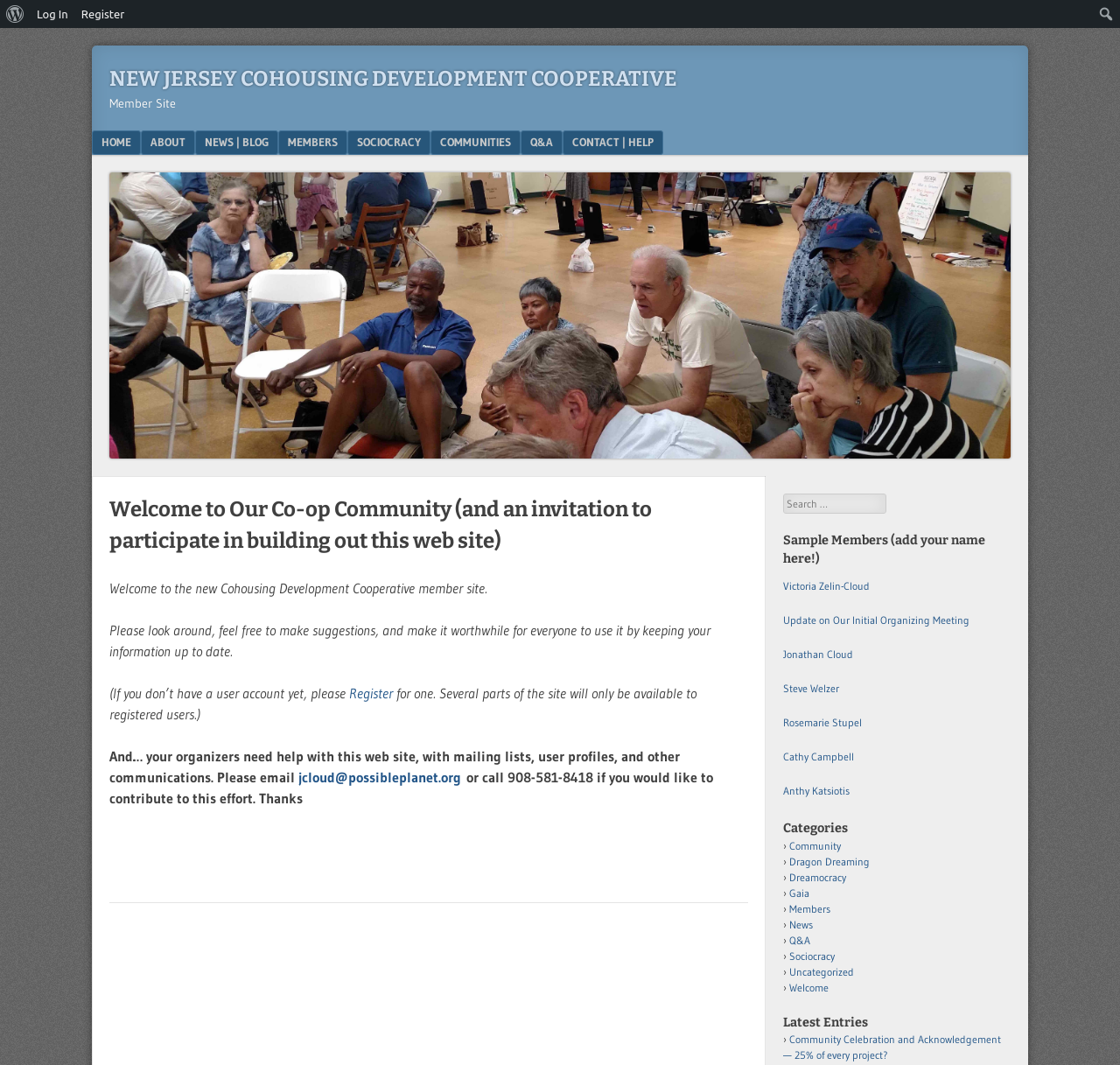Determine the heading of the webpage and extract its text content.

NEW JERSEY COHOUSING DEVELOPMENT COOPERATIVE